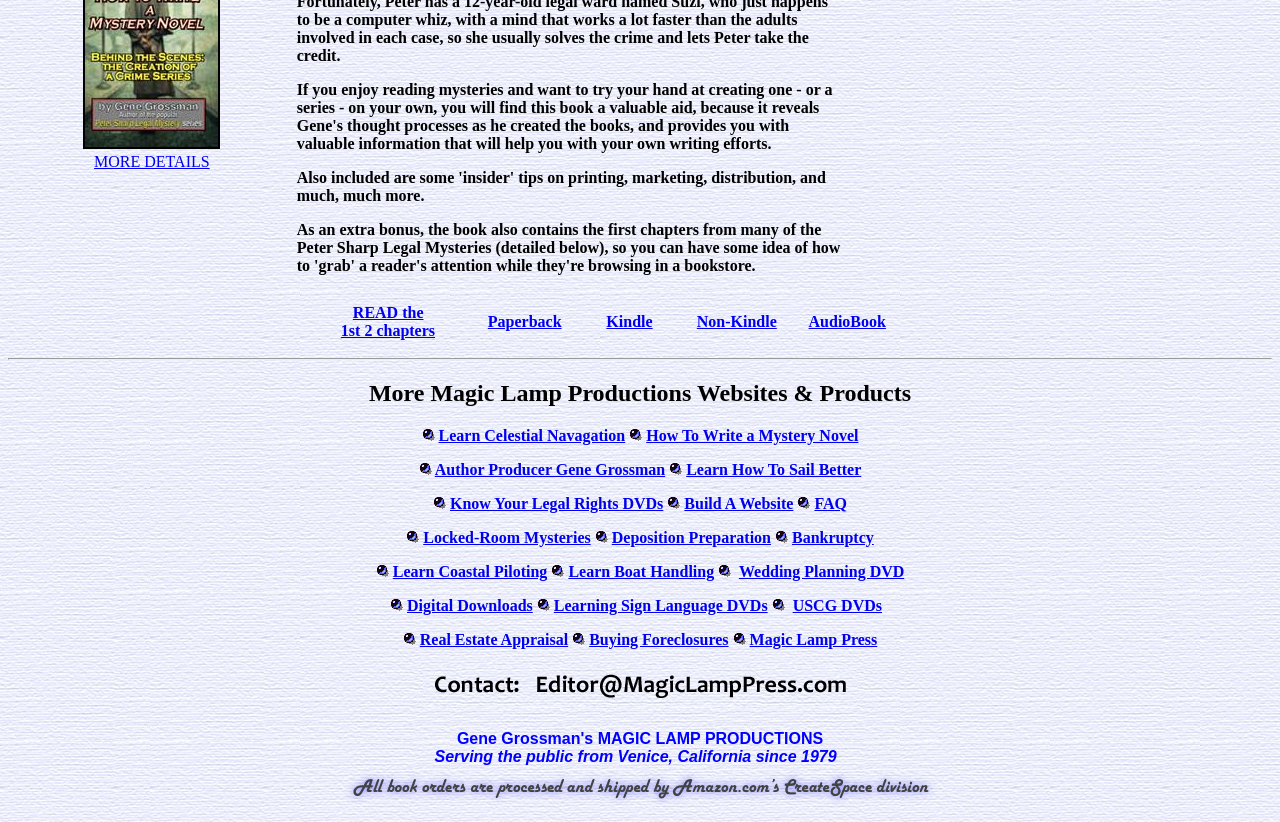Locate the bounding box coordinates of the element you need to click to accomplish the task described by this instruction: "View the company's address".

None